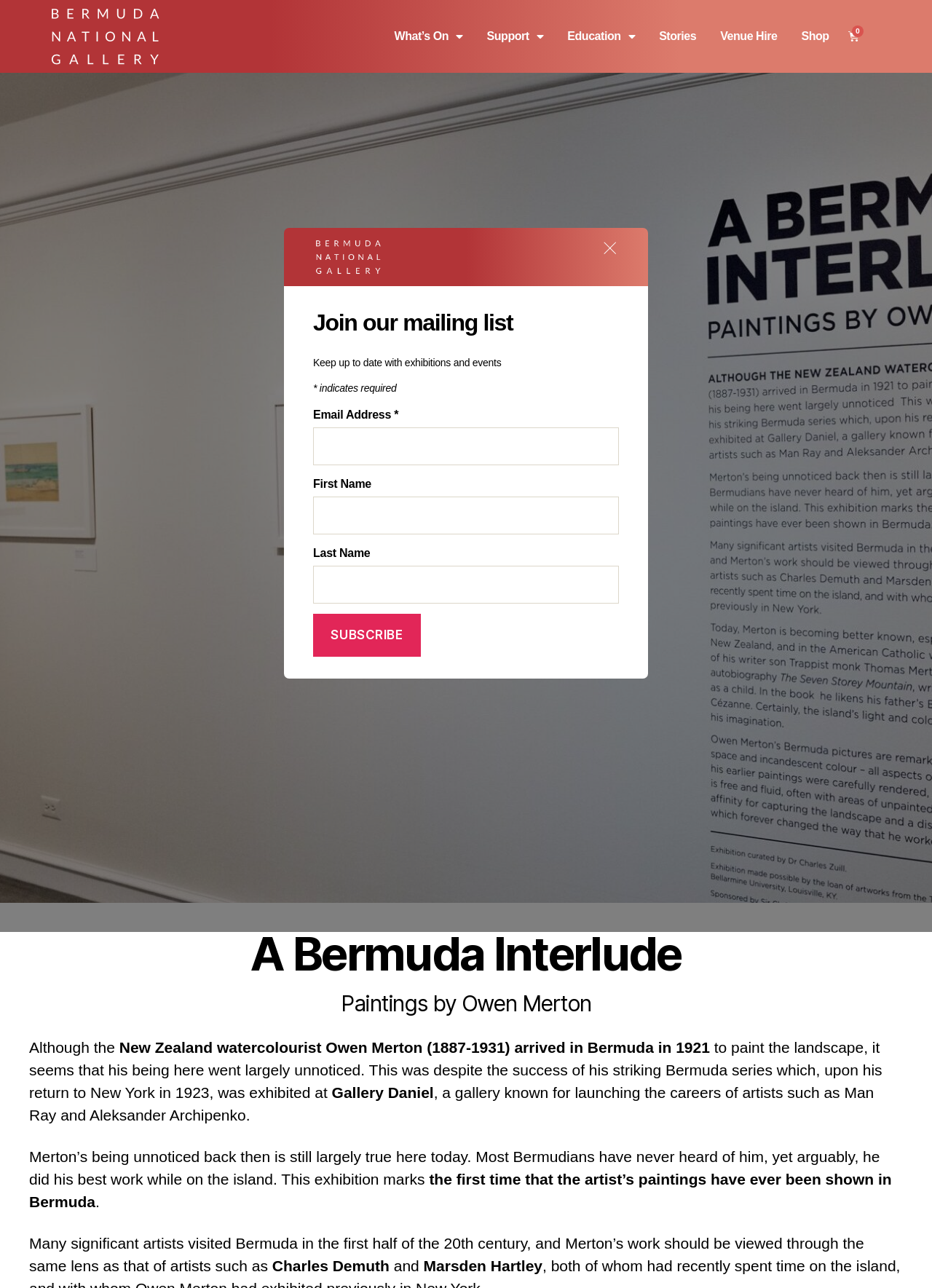Show me the bounding box coordinates of the clickable region to achieve the task as per the instruction: "Click What's On".

[0.421, 0.018, 0.498, 0.039]